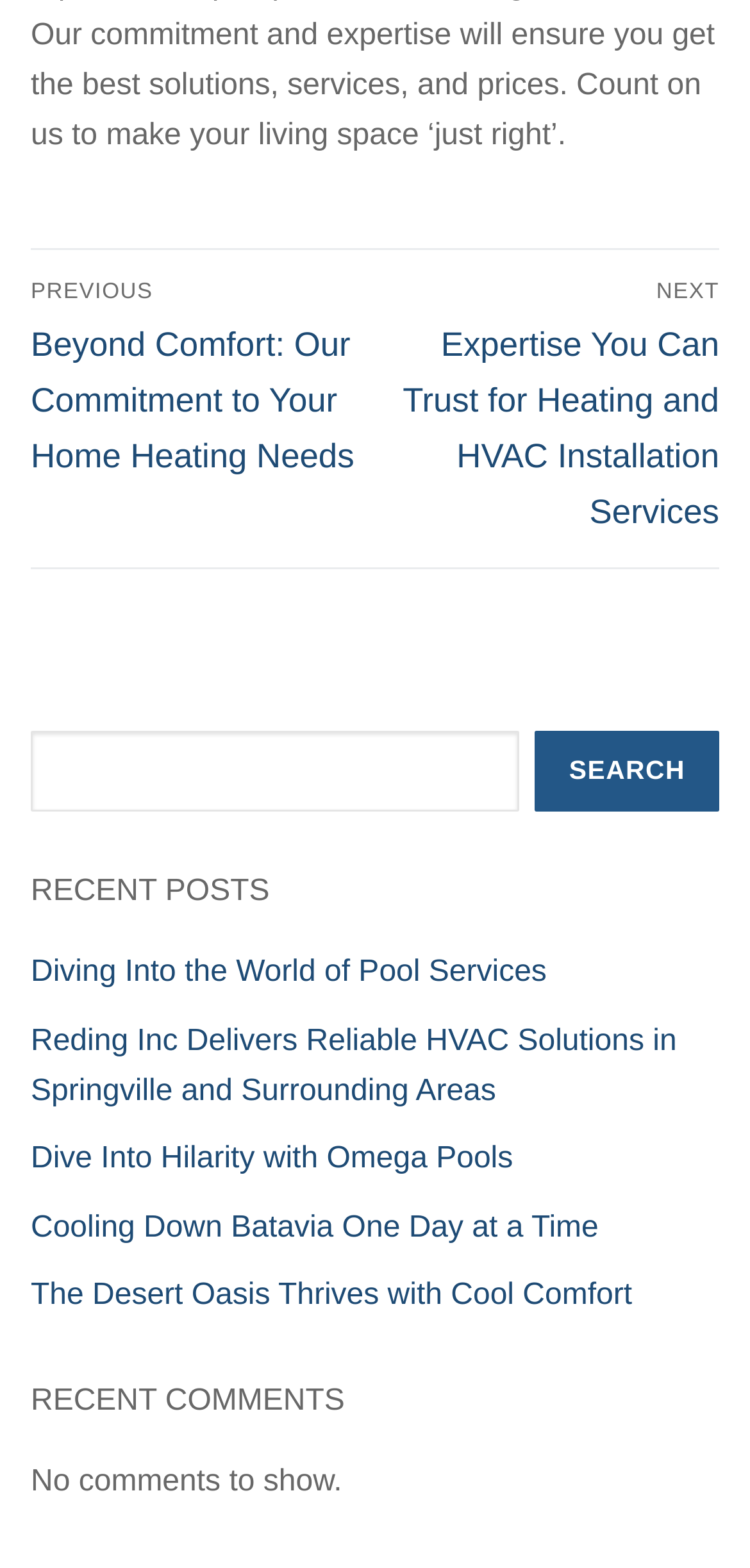Given the element description: "parent_node: SEARCH name="s"", predict the bounding box coordinates of the UI element it refers to, using four float numbers between 0 and 1, i.e., [left, top, right, bottom].

[0.041, 0.466, 0.692, 0.517]